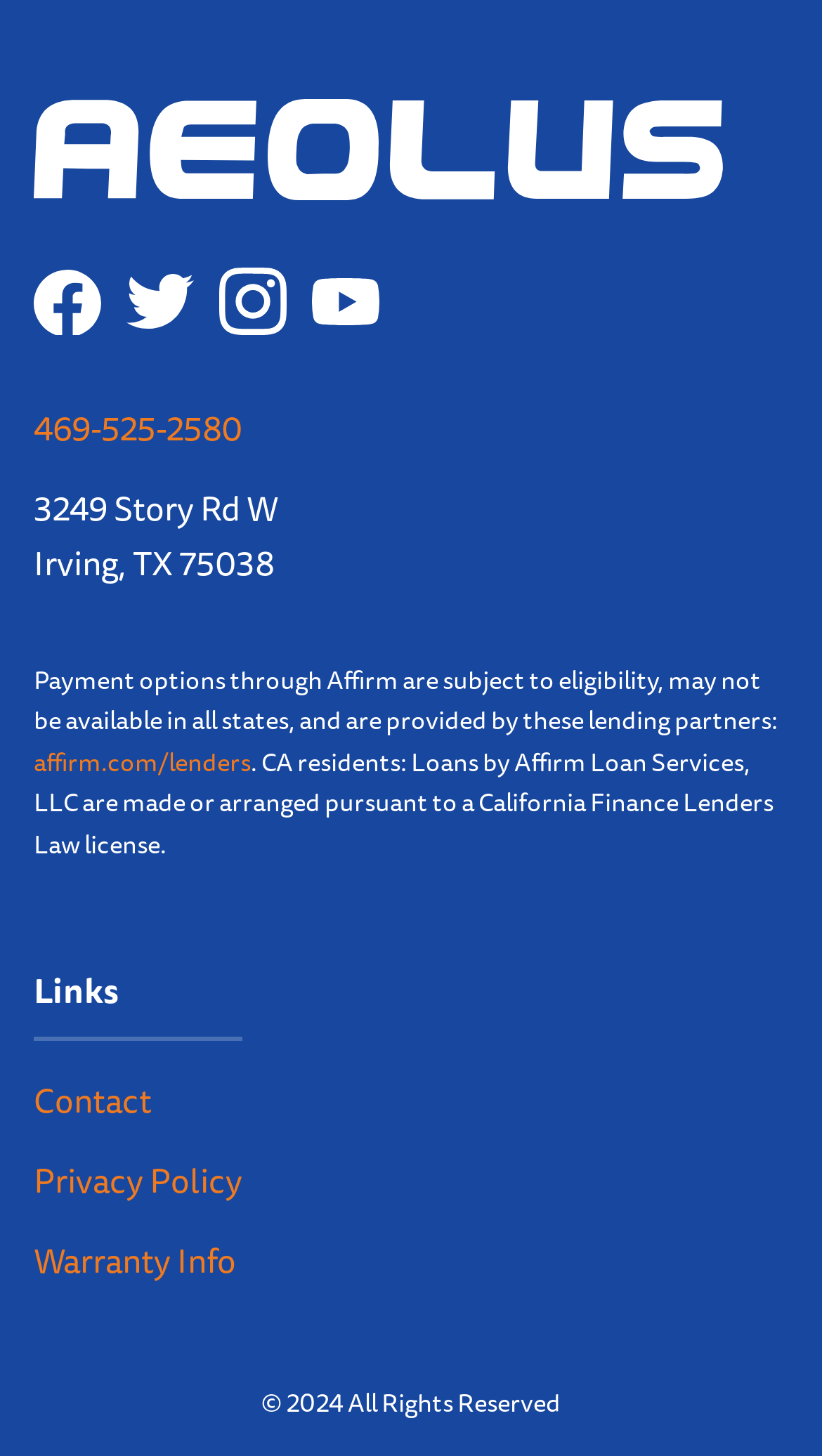Please identify the bounding box coordinates for the region that you need to click to follow this instruction: "contact us".

[0.041, 0.738, 0.295, 0.793]